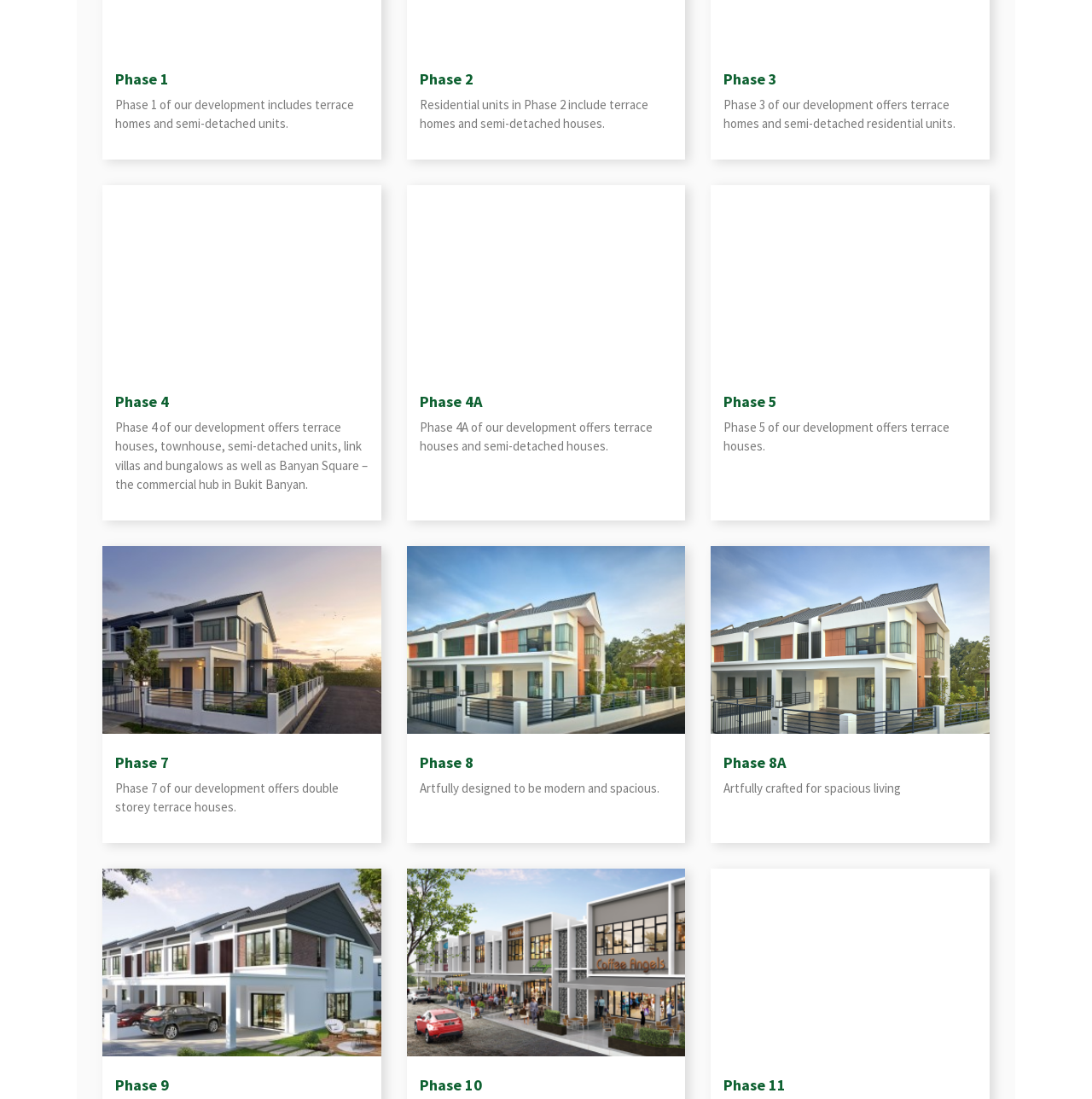Find the bounding box coordinates for the area that should be clicked to accomplish the instruction: "Learn about Phase 10".

[0.384, 0.979, 0.616, 0.996]